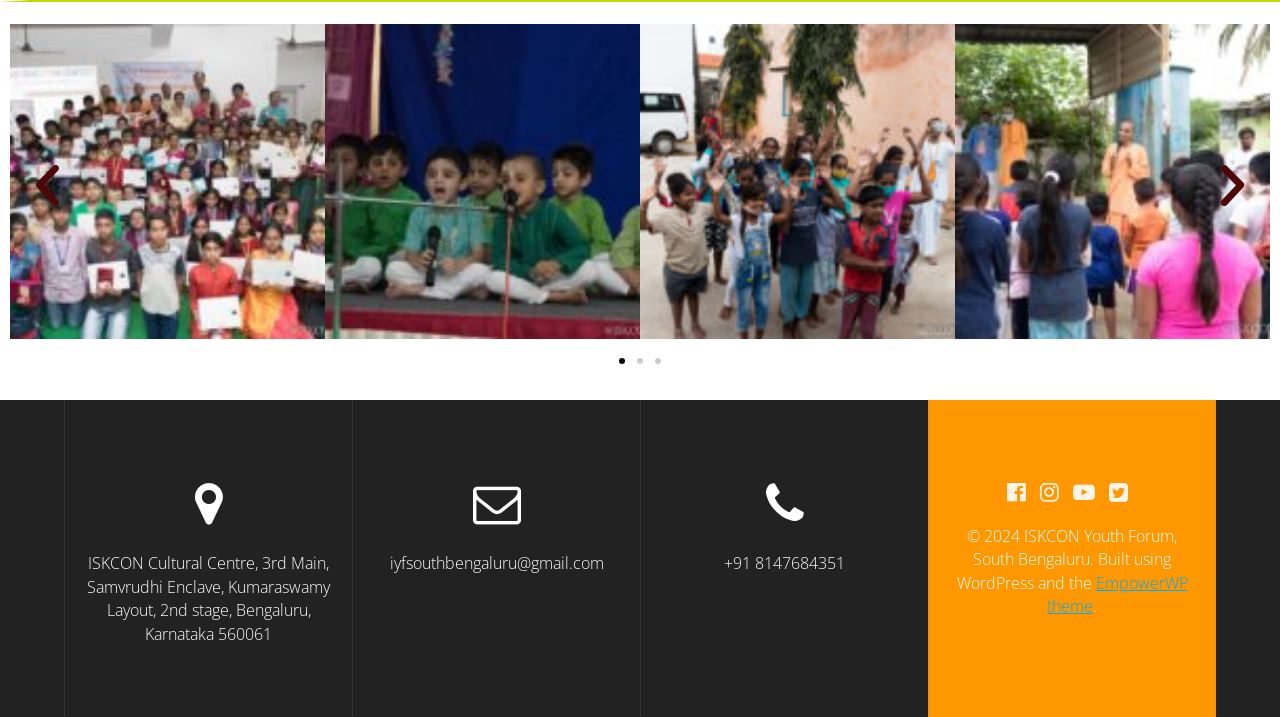What is the year of copyright mentioned on the webpage?
Using the screenshot, give a one-word or short phrase answer.

2024